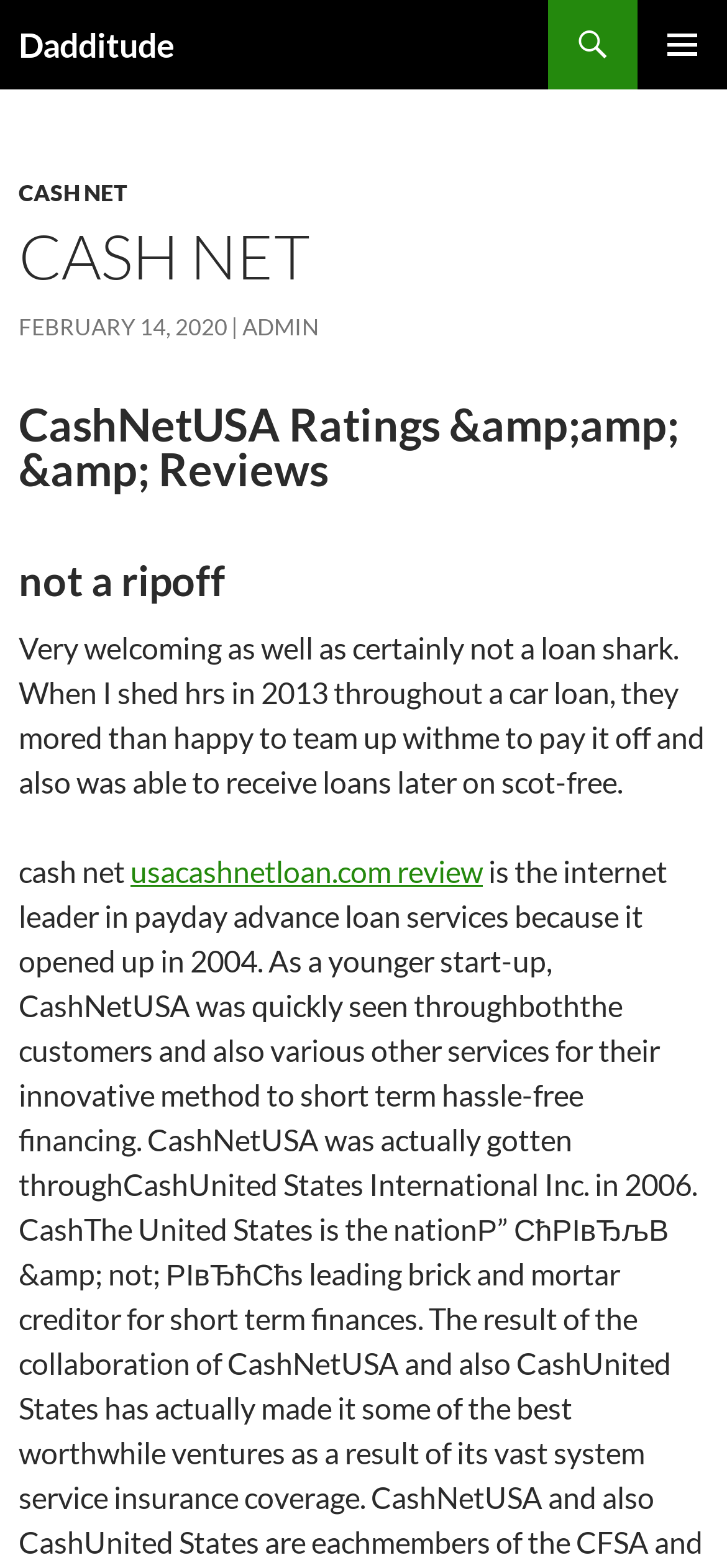Describe the entire webpage, focusing on both content and design.

The webpage is about Cash Net, specifically showcasing reviews and ratings. At the top-left corner, there is a heading "Dadditude" which is also a link. Next to it, on the top-right corner, there is a button labeled "PRIMARY MENU". Below the heading, there is a link "SKIP TO CONTENT".

The main content area is divided into sections. The first section has a header with a link "CASH NET" and a heading "CASH NET" below it. There is also a link "FEBRUARY 14, 2020" with a time element, and another link "ADMIN" next to it.

The next section has a heading "CashNetUSA Ratings & Reviews". Below it, there is another heading "not a ripoff". Following this, there is a block of text describing a positive experience with Cash Net, mentioning that they are welcoming and not loan sharks. Below this text, there is another mention of "cash net" and a link to a review on "usacashnetloan.com".